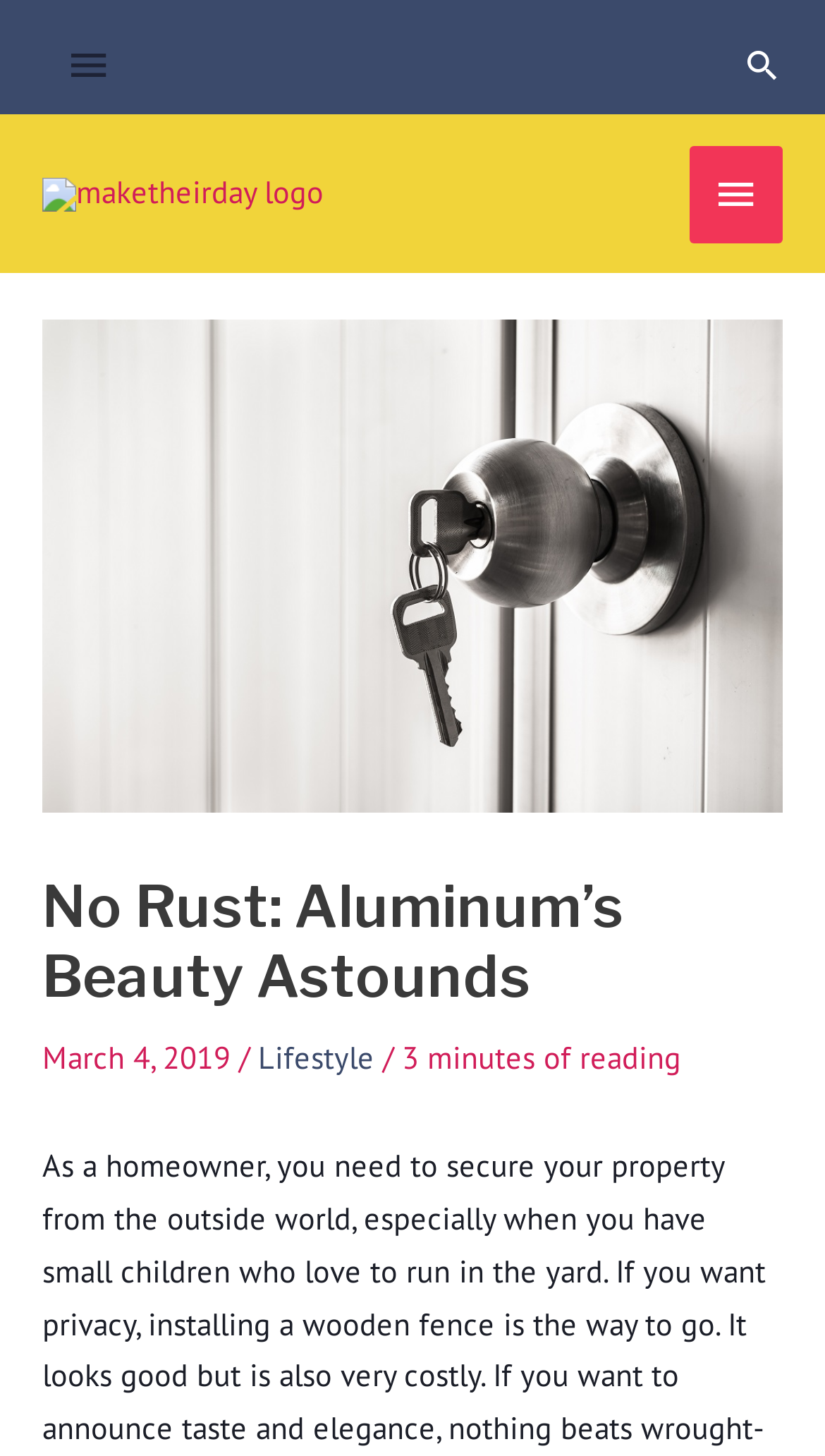Please determine and provide the text content of the webpage's heading.

No Rust: Aluminum’s Beauty Astounds